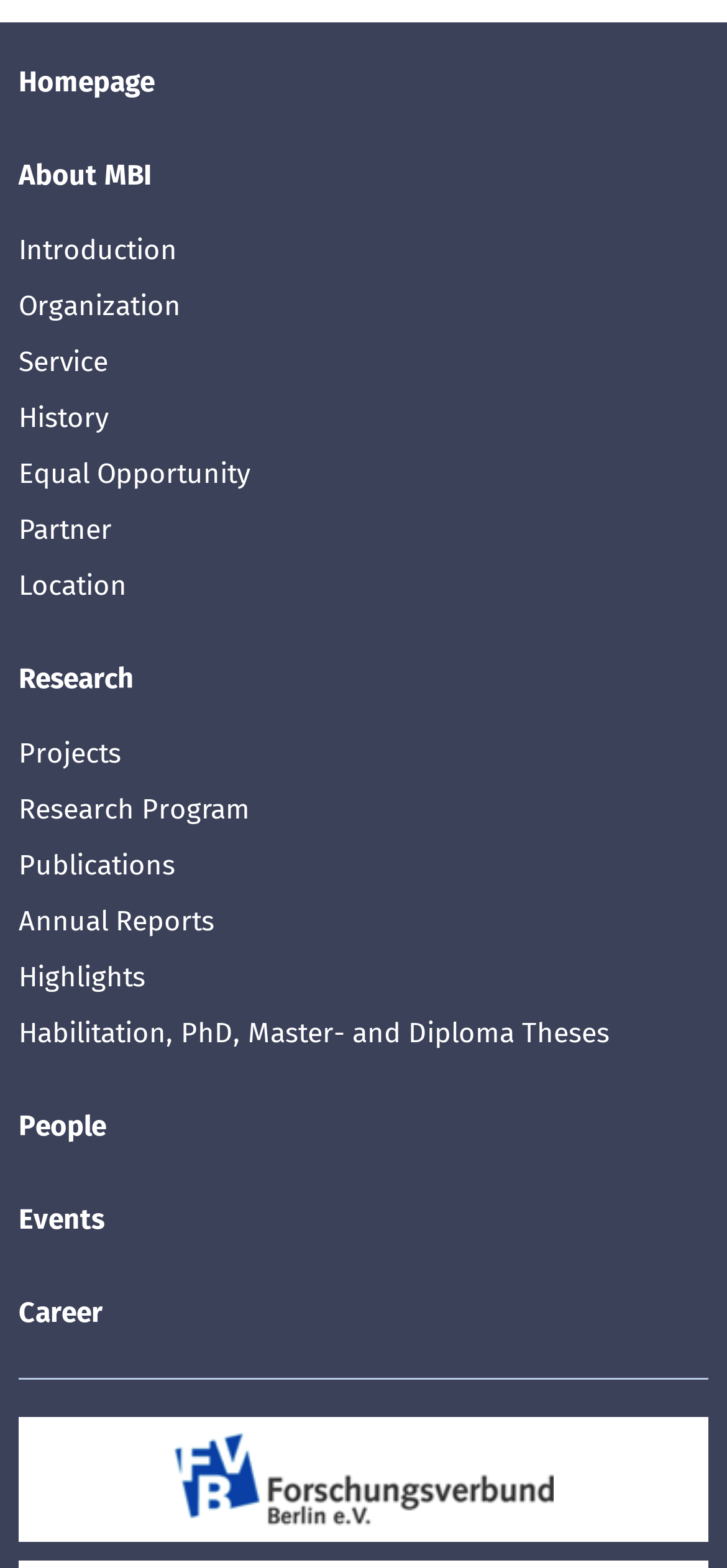Is there an image on the webpage?
Look at the image and respond with a one-word or short phrase answer.

Yes